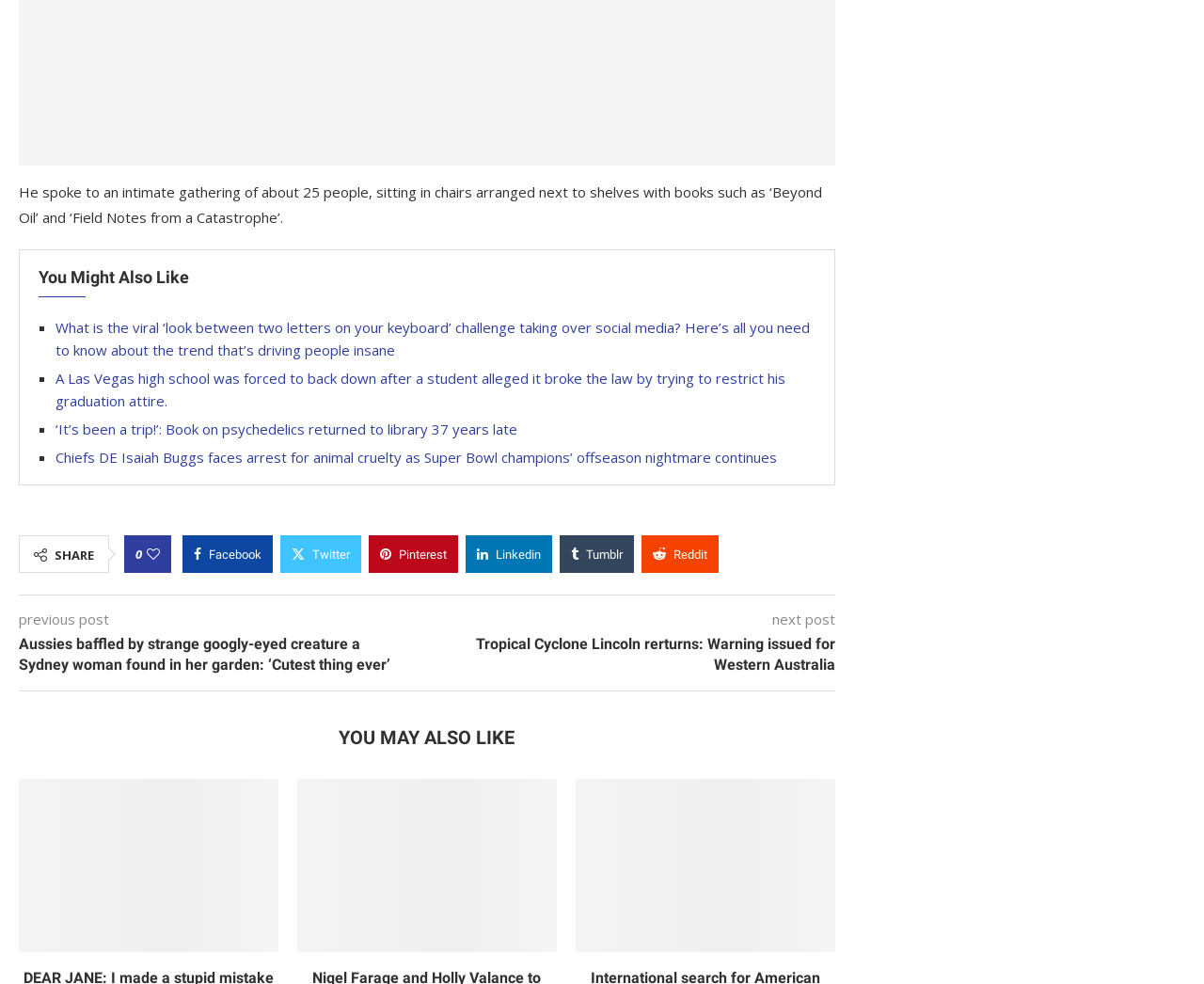Can you give a comprehensive explanation to the question given the content of the image?
What is the title of the second article?

The second article is titled 'Aussies baffled by strange googly-eyed creature a Sydney woman found in her garden: ‘Cutest thing ever’'. This is evident from the link element with ID 567, which contains the title of the article.